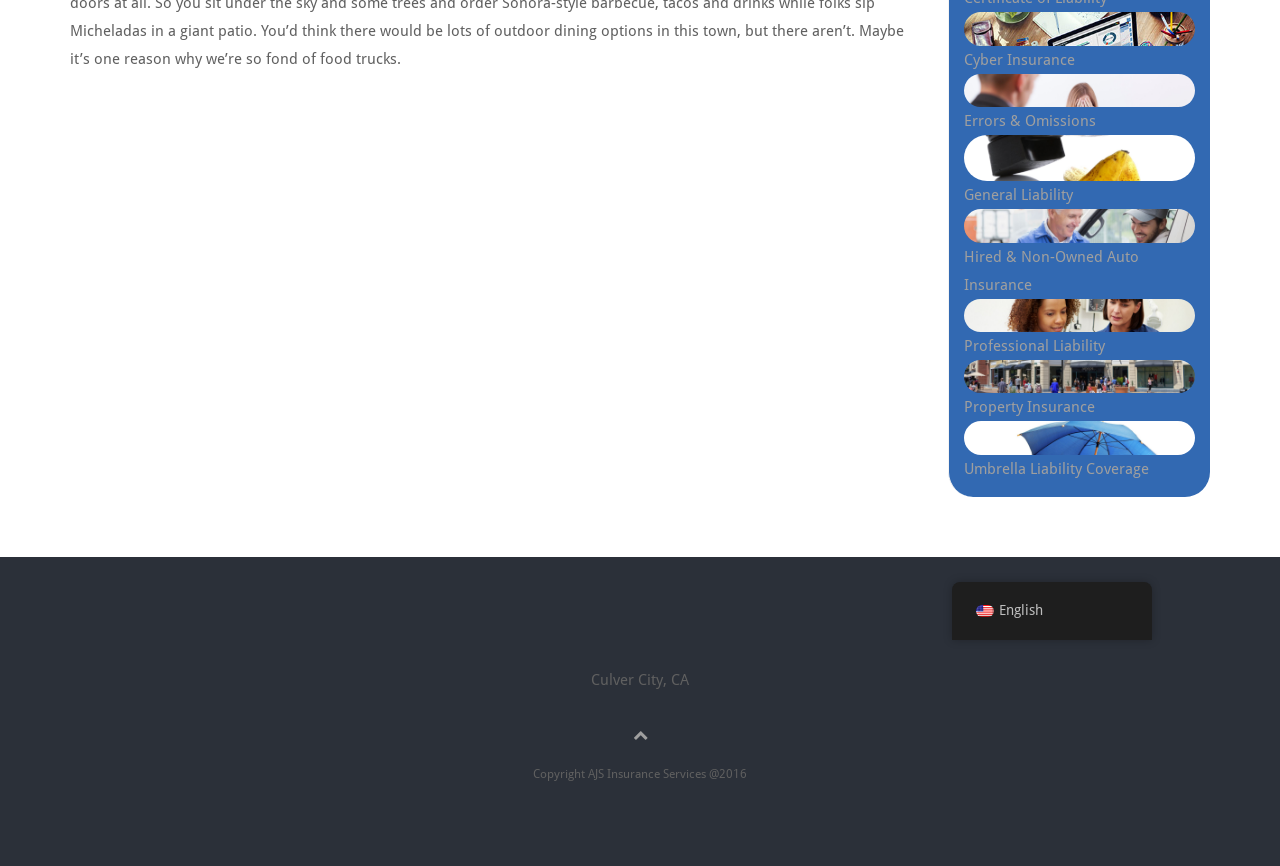Provide the bounding box for the UI element matching this description: "Hired & Non-Owned Auto Insurance".

[0.753, 0.249, 0.934, 0.339]